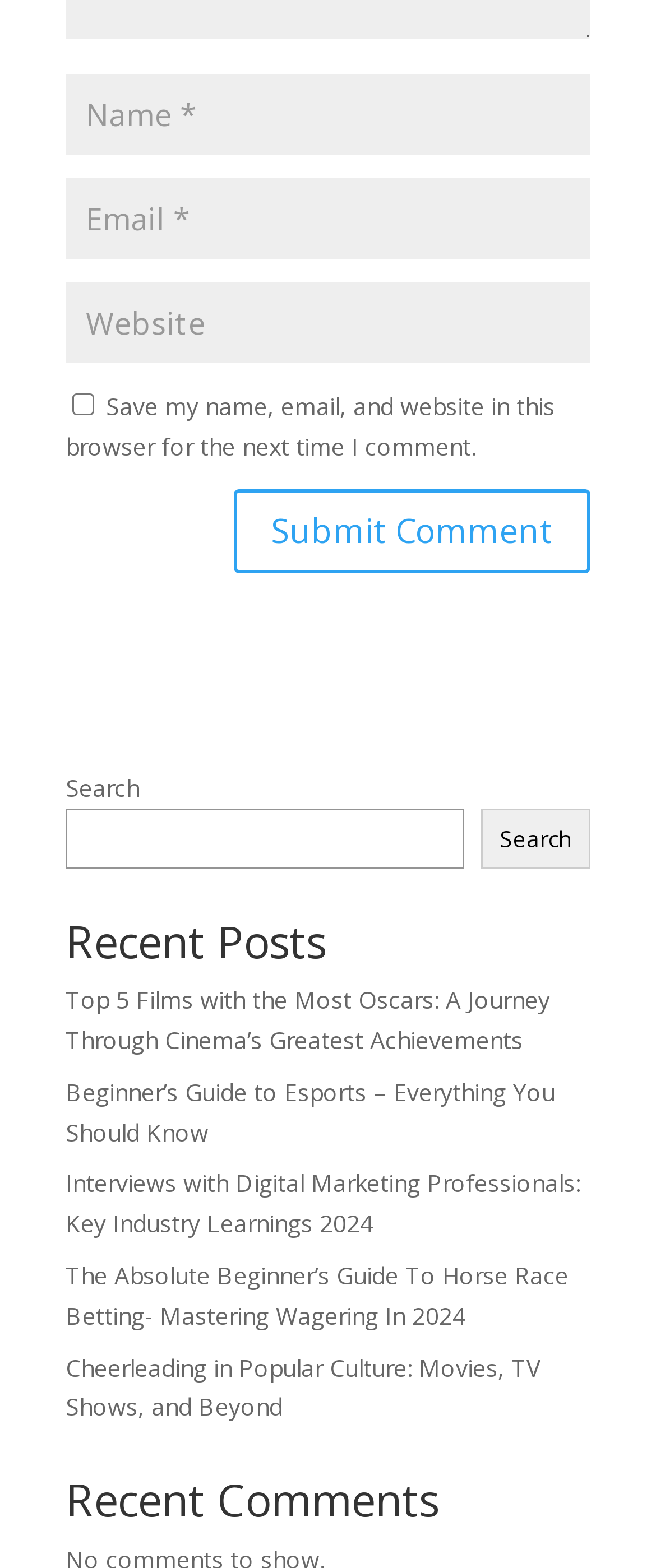From the element description: "Search", extract the bounding box coordinates of the UI element. The coordinates should be expressed as four float numbers between 0 and 1, in the order [left, top, right, bottom].

[0.733, 0.516, 0.9, 0.555]